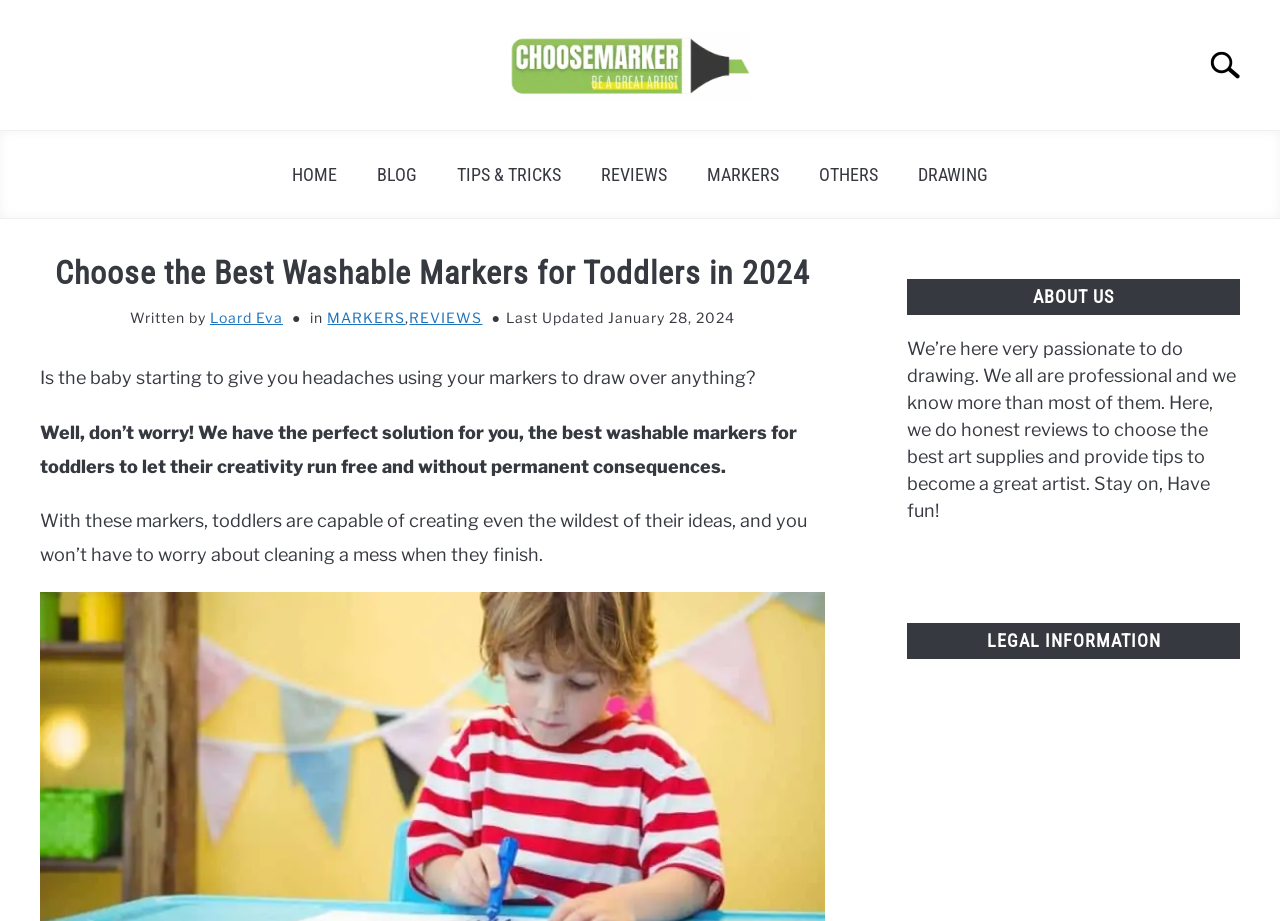Provide a one-word or one-phrase answer to the question:
Who is the author of the article on this webpage?

Loard Eva